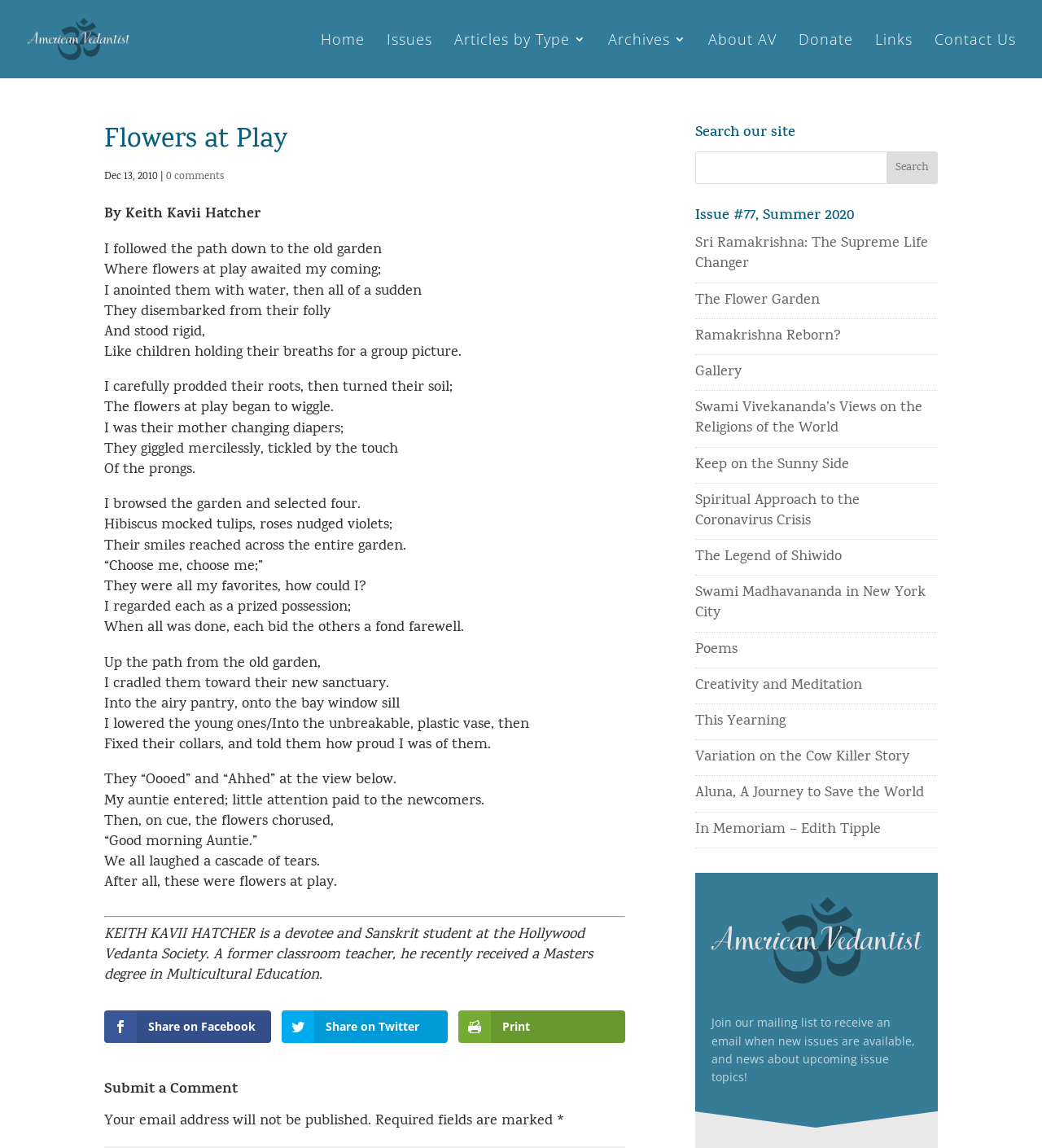Could you determine the bounding box coordinates of the clickable element to complete the instruction: "Share on Facebook"? Provide the coordinates as four float numbers between 0 and 1, i.e., [left, top, right, bottom].

[0.1, 0.88, 0.26, 0.909]